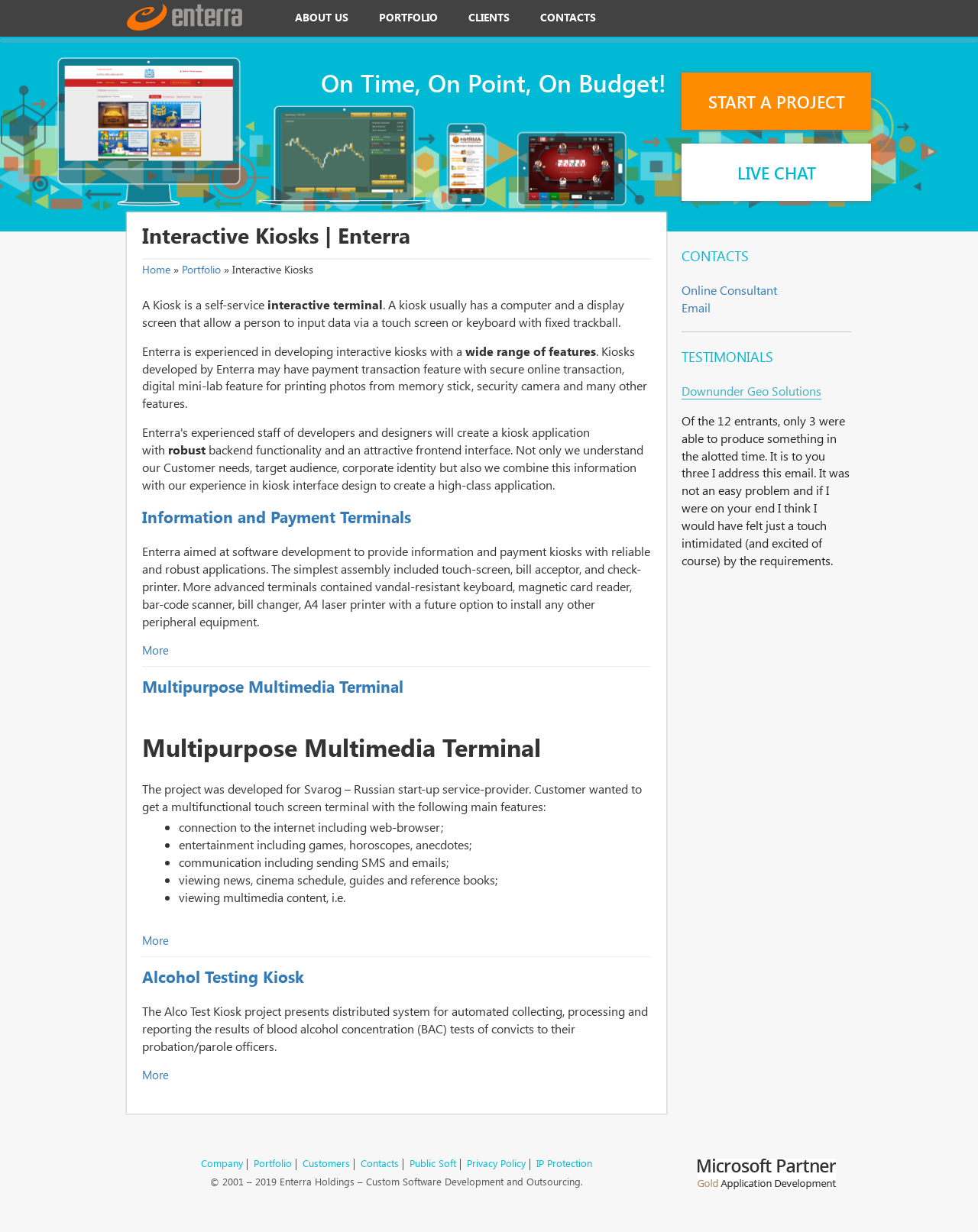Show me the bounding box coordinates of the clickable region to achieve the task as per the instruction: "Click the 'START A PROJECT' button".

[0.697, 0.059, 0.891, 0.105]